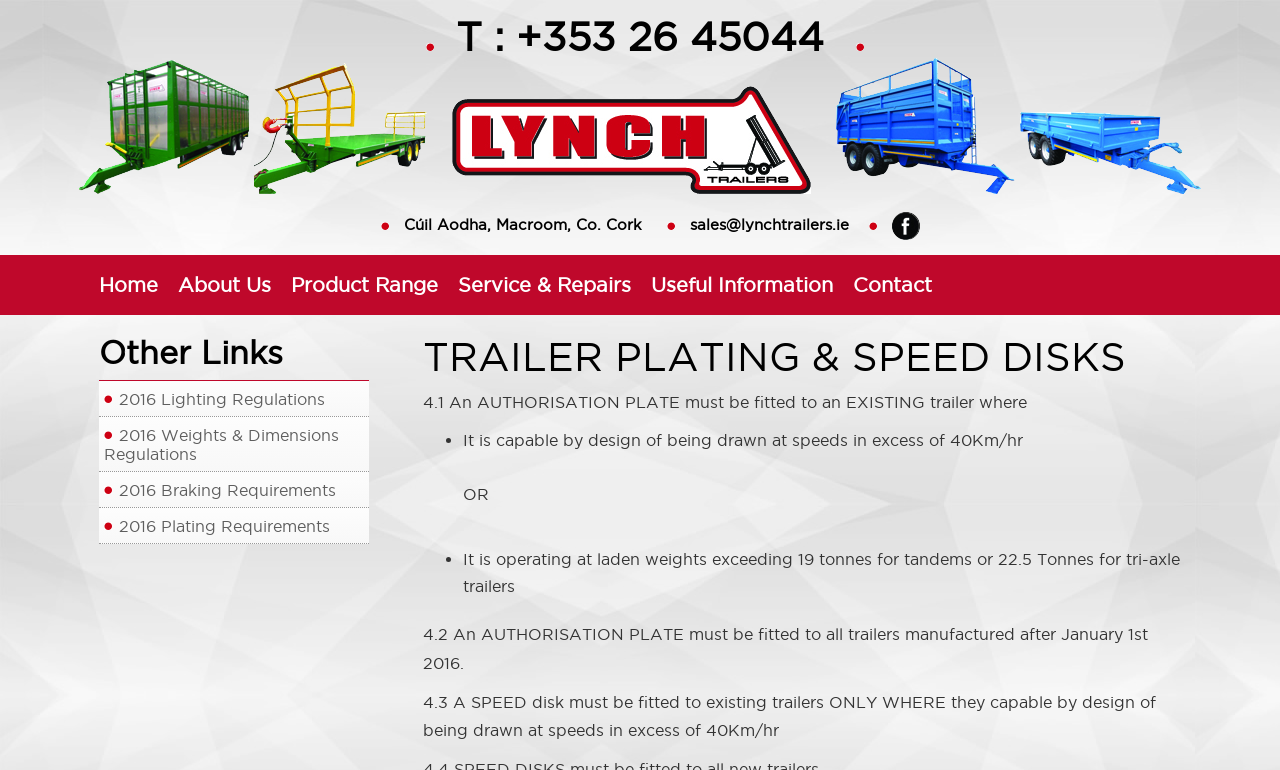What is the phone number of Lynch Trailers?
Using the information from the image, answer the question thoroughly.

The phone number of Lynch Trailers can be found at the top of the webpage, in the StaticText element with coordinates [0.347, 0.019, 0.653, 0.075].